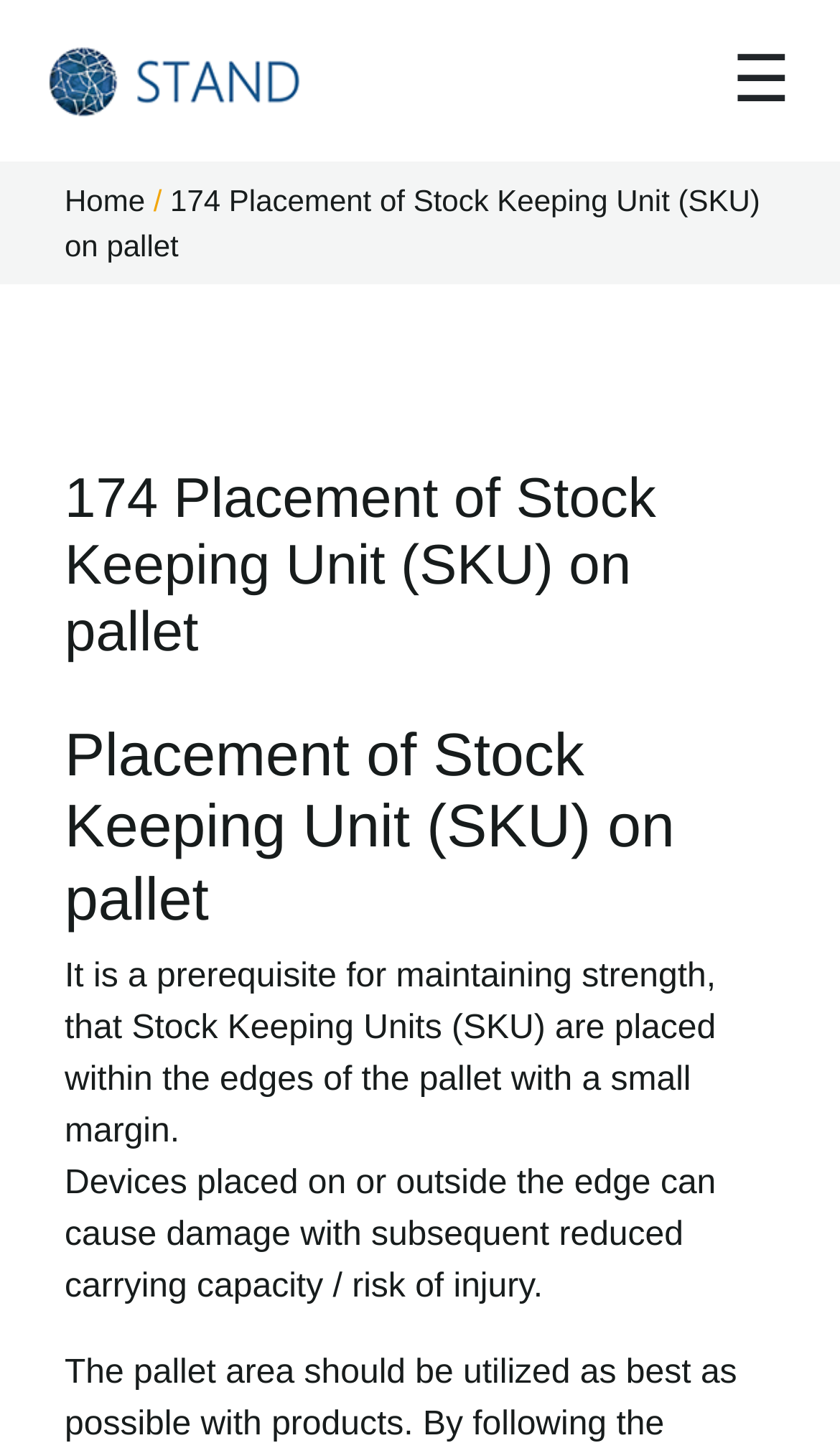Answer the following query concisely with a single word or phrase:
What is the consequence of reduced carrying capacity?

Risk of injury